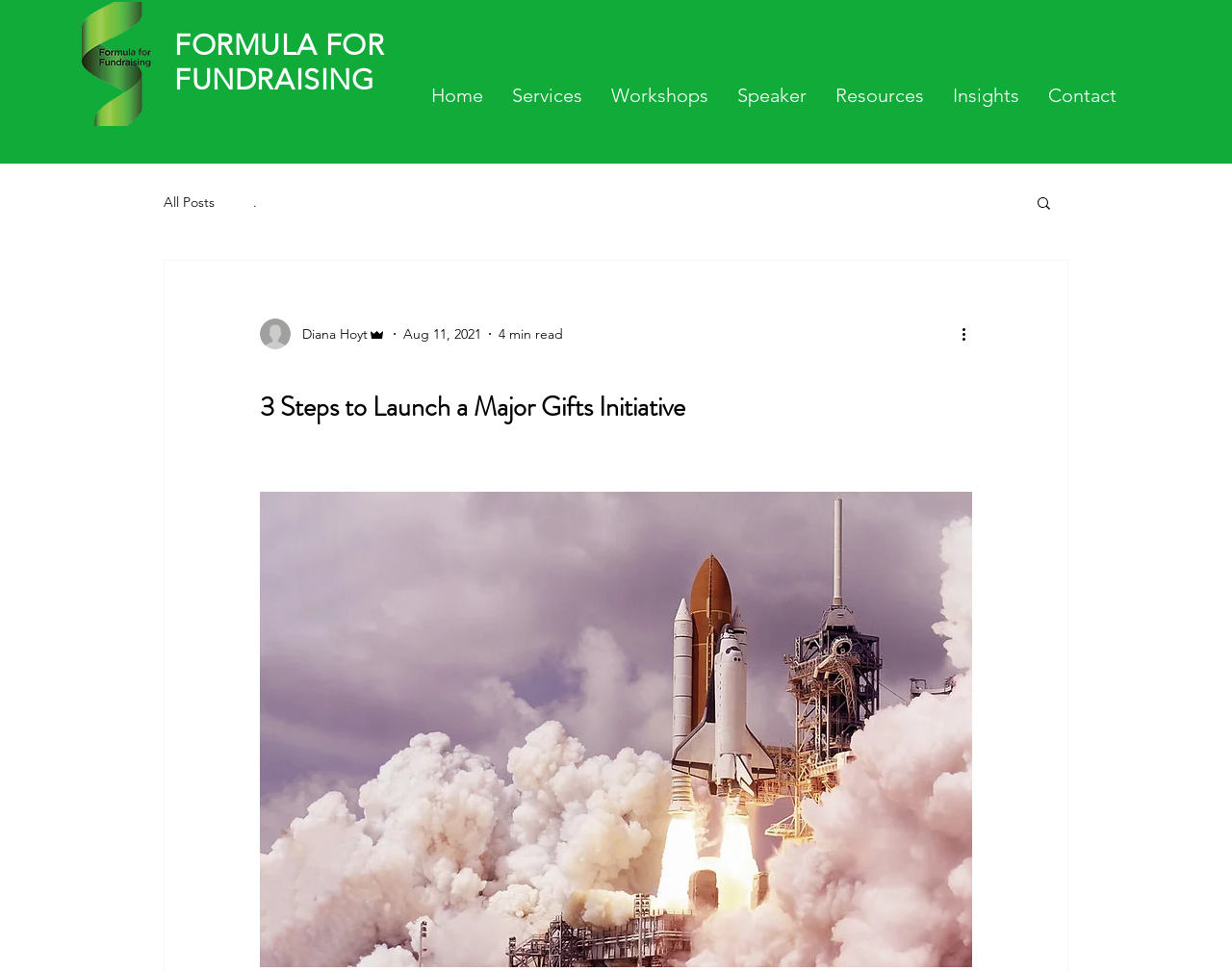Provide an in-depth description of the elements and layout of the webpage.

The webpage appears to be a blog post or article titled "3 Steps to Launch a Major Gifts Initiative". At the top left corner, there is a logo image of "FFFlogo.png" and a link to "FORMULA FOR FUNDRAISING" next to it. 

Below the logo, there is a navigation menu with links to "Home", "Services", "Workshops", "Speaker", "Resources", "Insights", and "Contact". 

To the right of the navigation menu, there is another navigation menu labeled "blog" with links to "All Posts" and a dot. 

Below the navigation menus, there is a search button with a magnifying glass icon. 

On the left side of the page, there is a section with the writer's picture, name "Diana Hoyt", and title "Admin". The writer's picture is accompanied by the date "Aug 11, 2021" and a reading time of "4 min read". 

Next to the writer's section, there is a heading that matches the title of the webpage, "3 Steps to Launch a Major Gifts Initiative". 

Below the heading, there is a long block of text, which is not explicitly described in the accessibility tree, but based on the meta description, it likely discusses the steps to launch a major gifts initiative as part of an annual campaign. 

At the bottom right corner of the text block, there is a "More actions" button and a long, thin button that spans the width of the text block.